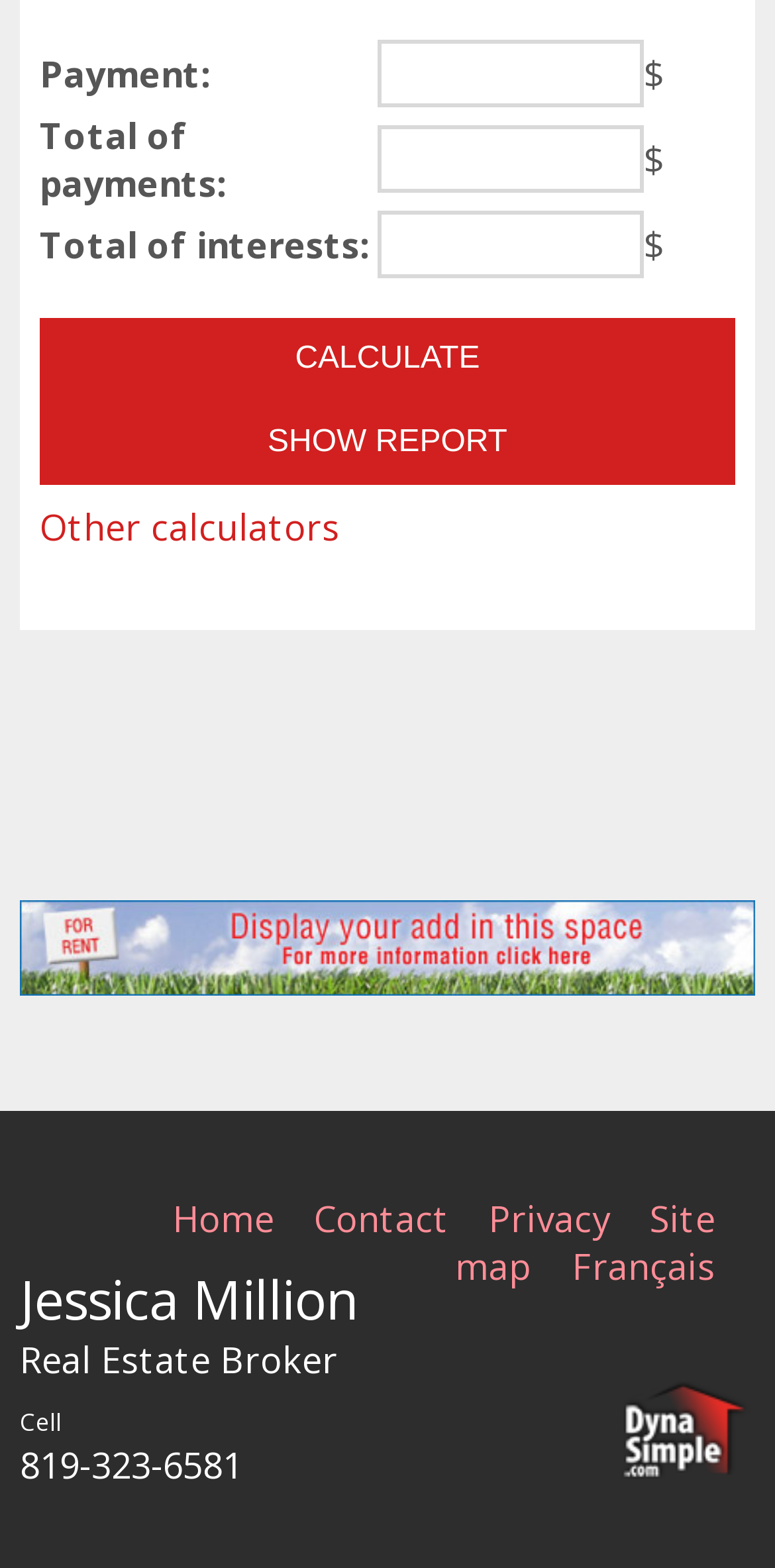Provide a one-word or one-phrase answer to the question:
What is the purpose of the first textbox?

Enter payment